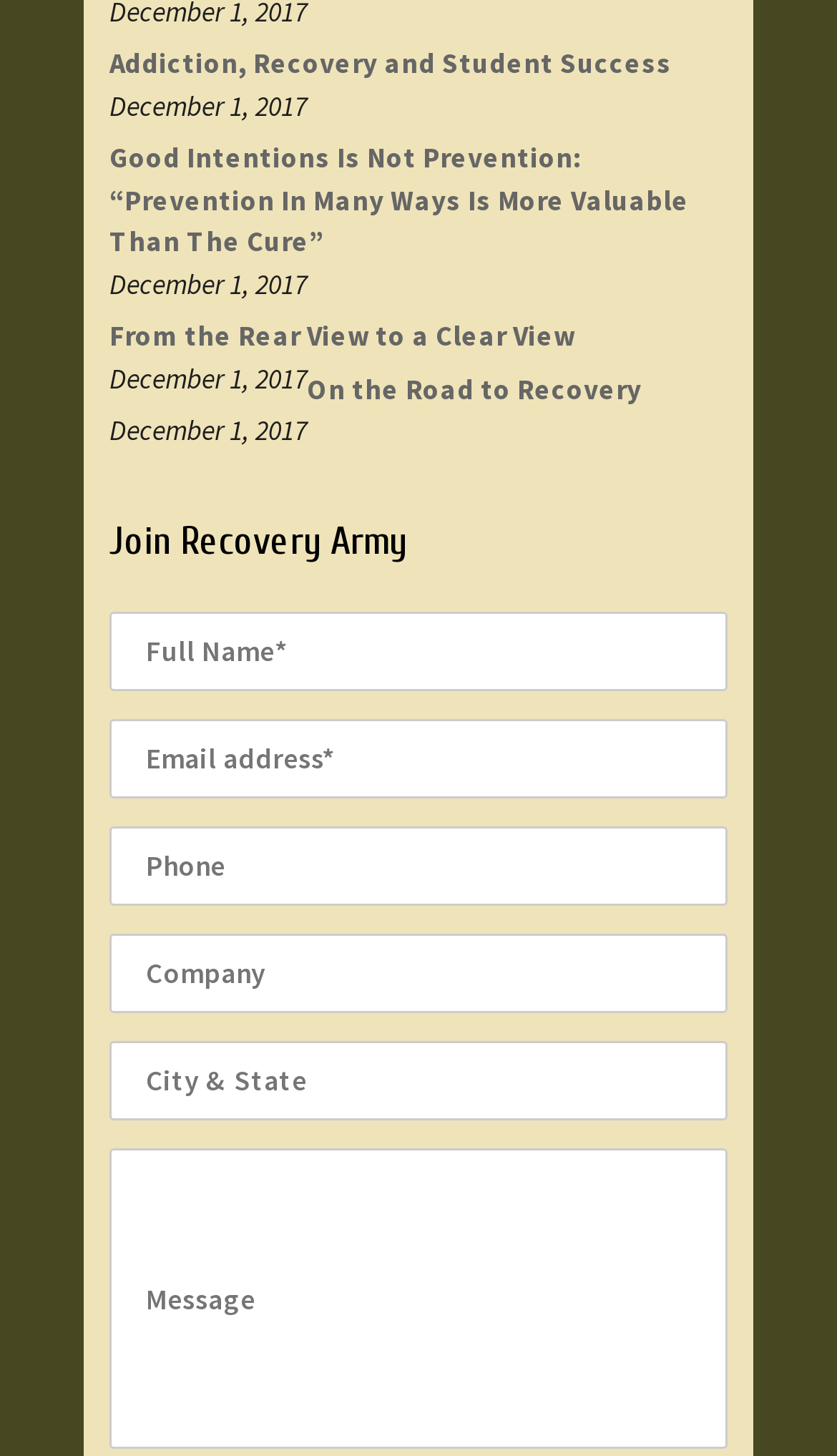Pinpoint the bounding box coordinates of the clickable area necessary to execute the following instruction: "Click on 'Join Recovery Army'". The coordinates should be given as four float numbers between 0 and 1, namely [left, top, right, bottom].

[0.131, 0.36, 0.869, 0.401]